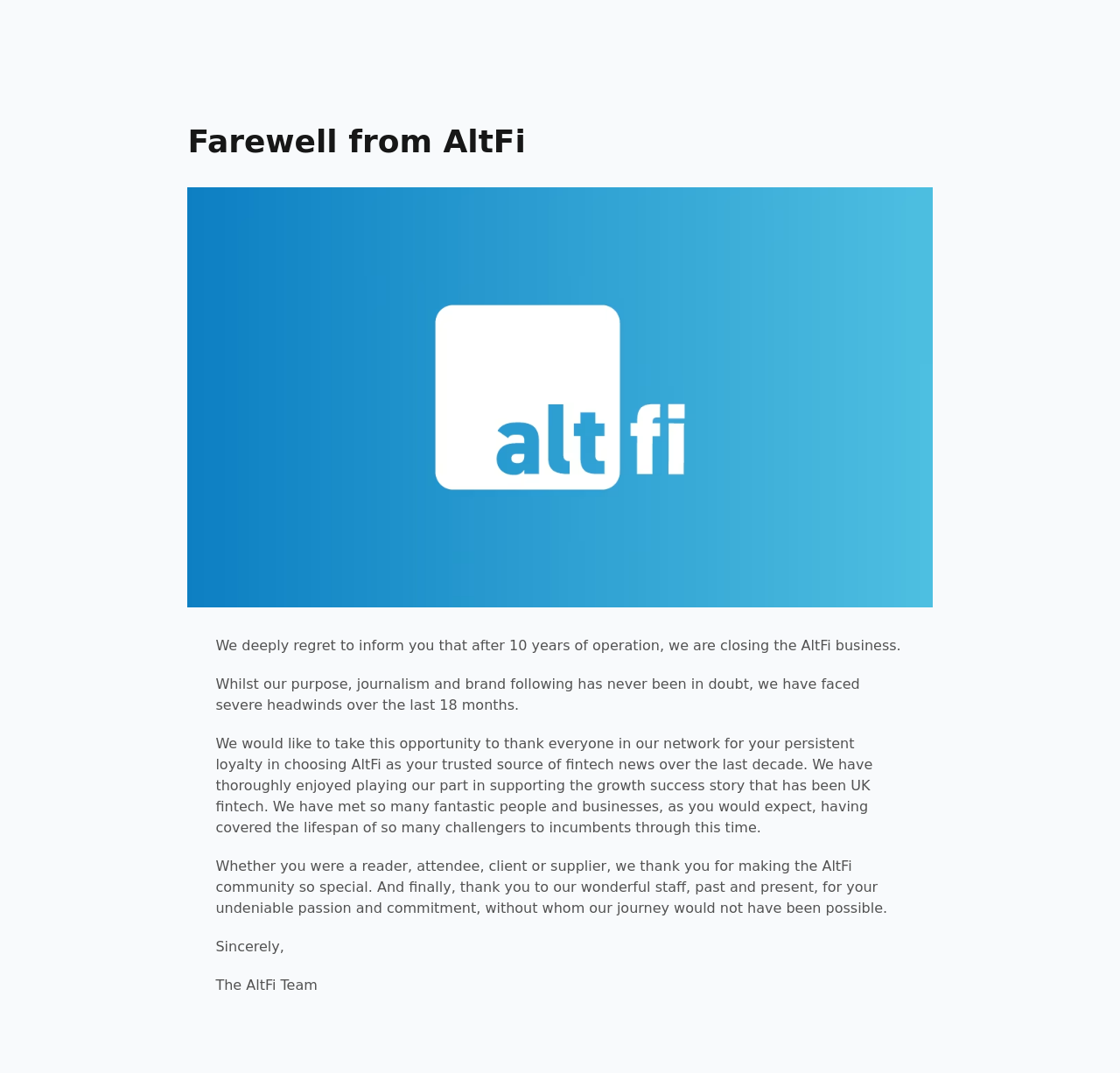Based on what you see in the screenshot, provide a thorough answer to this question: Who is the author of the farewell message?

The farewell message is signed off with 'Sincerely, The AltFi Team', which indicates that the author of the message is the AltFi Team.